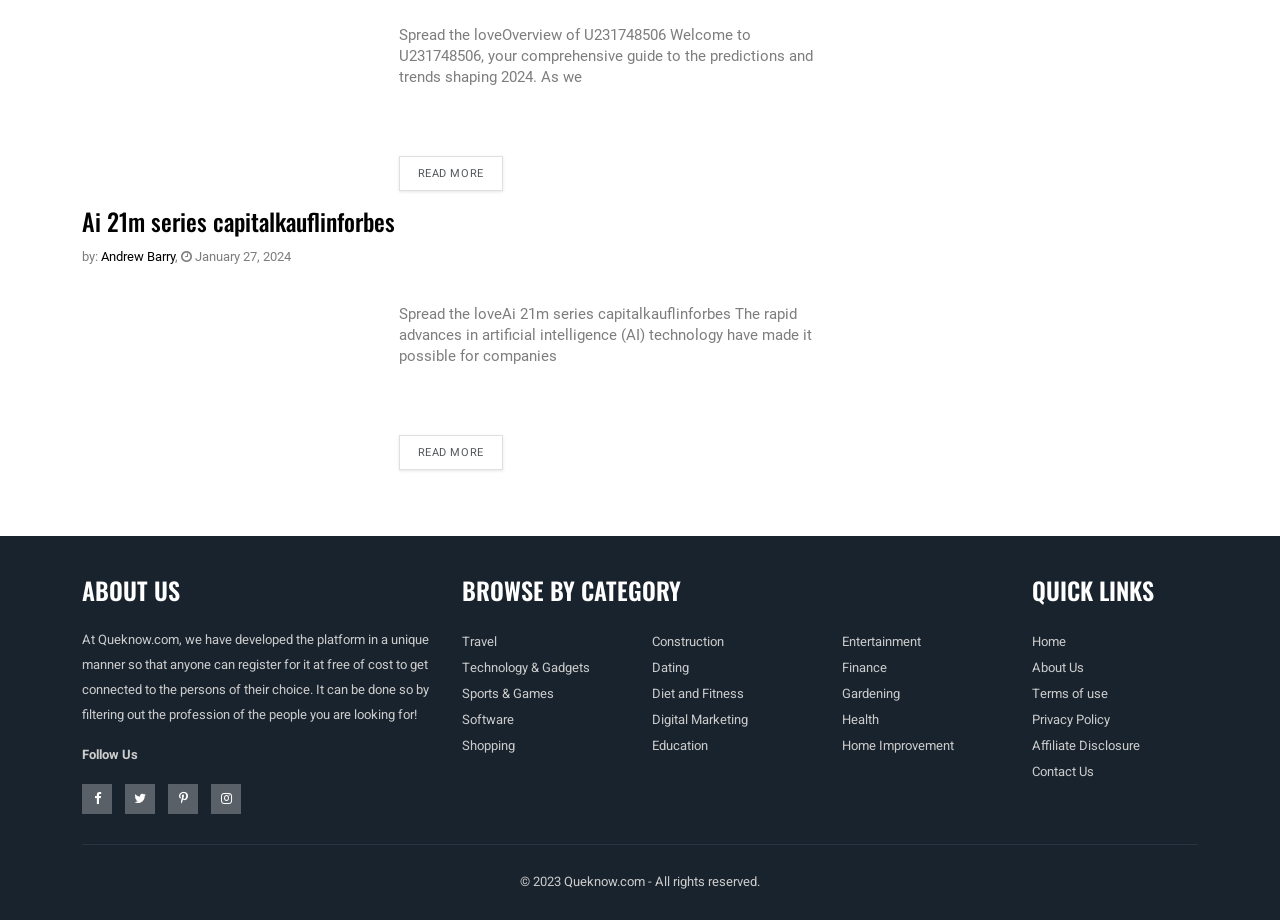Pinpoint the bounding box coordinates of the area that must be clicked to complete this instruction: "Browse by category: Travel".

[0.361, 0.687, 0.388, 0.708]